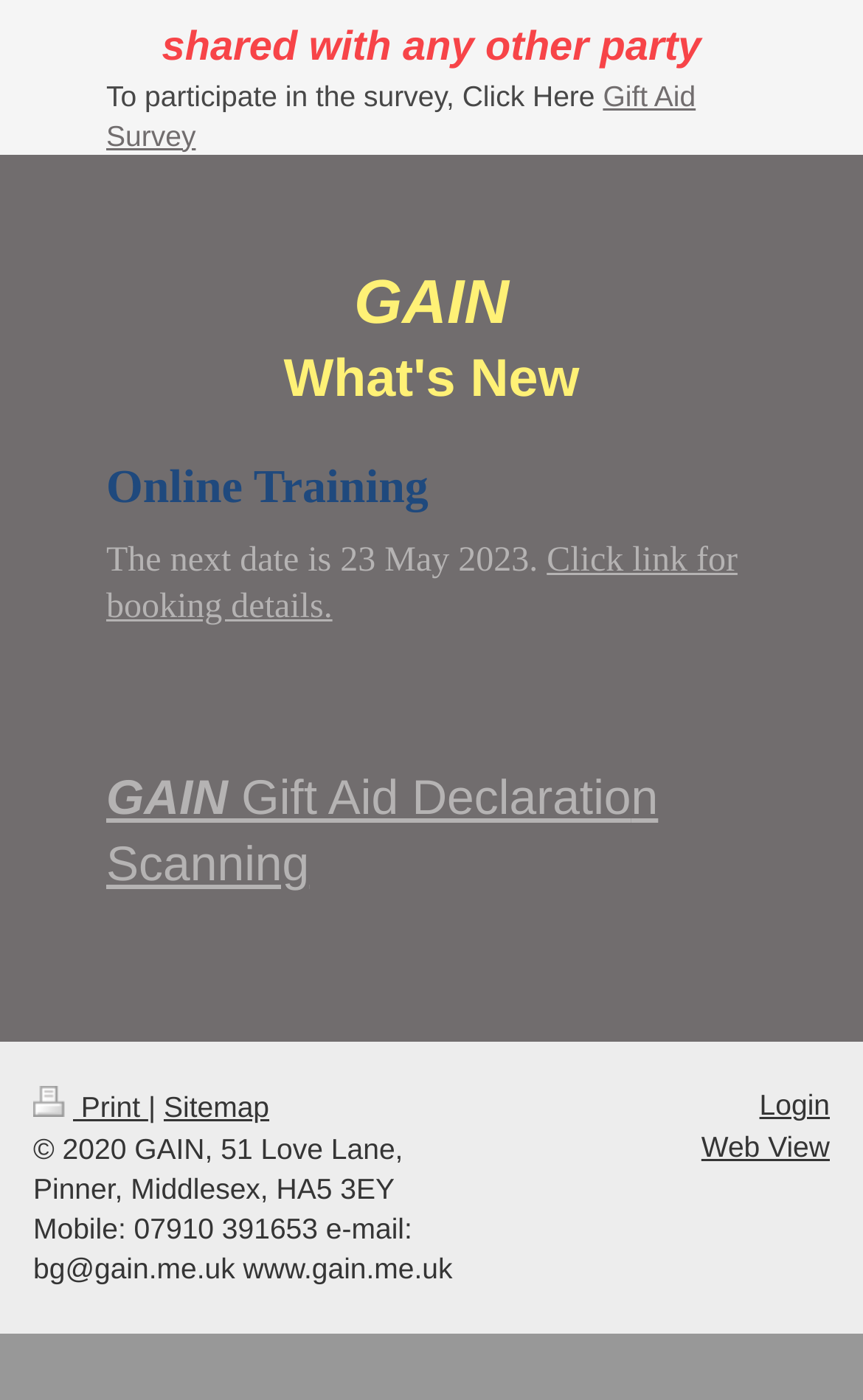What is the organization's email address?
Examine the image and give a concise answer in one word or a short phrase.

bg@gain.me.uk